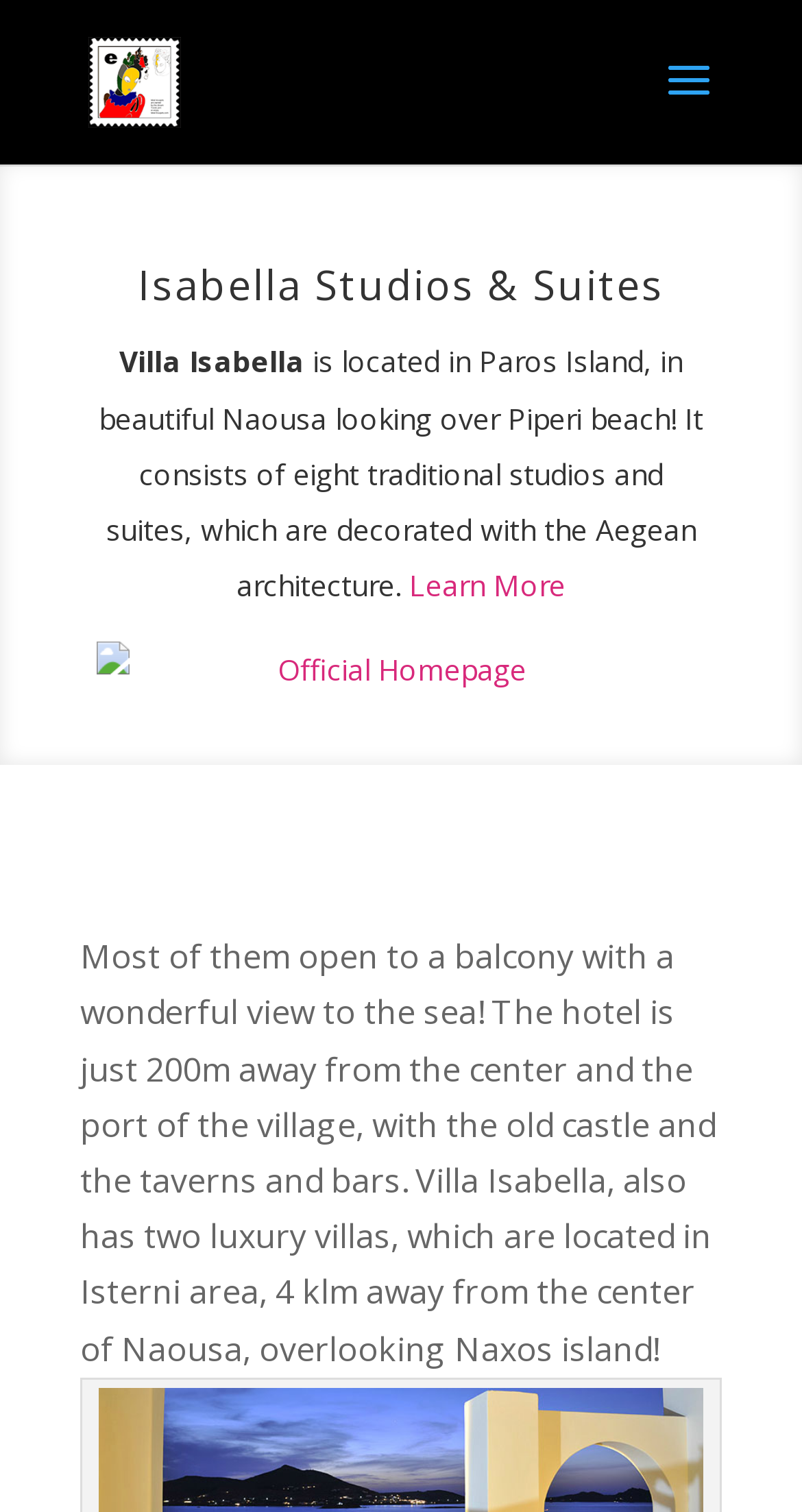Determine the bounding box coordinates for the UI element described. Format the coordinates as (top-left x, top-left y, bottom-right x, bottom-right y) and ensure all values are between 0 and 1. Element description: Learn More

[0.51, 0.374, 0.705, 0.4]